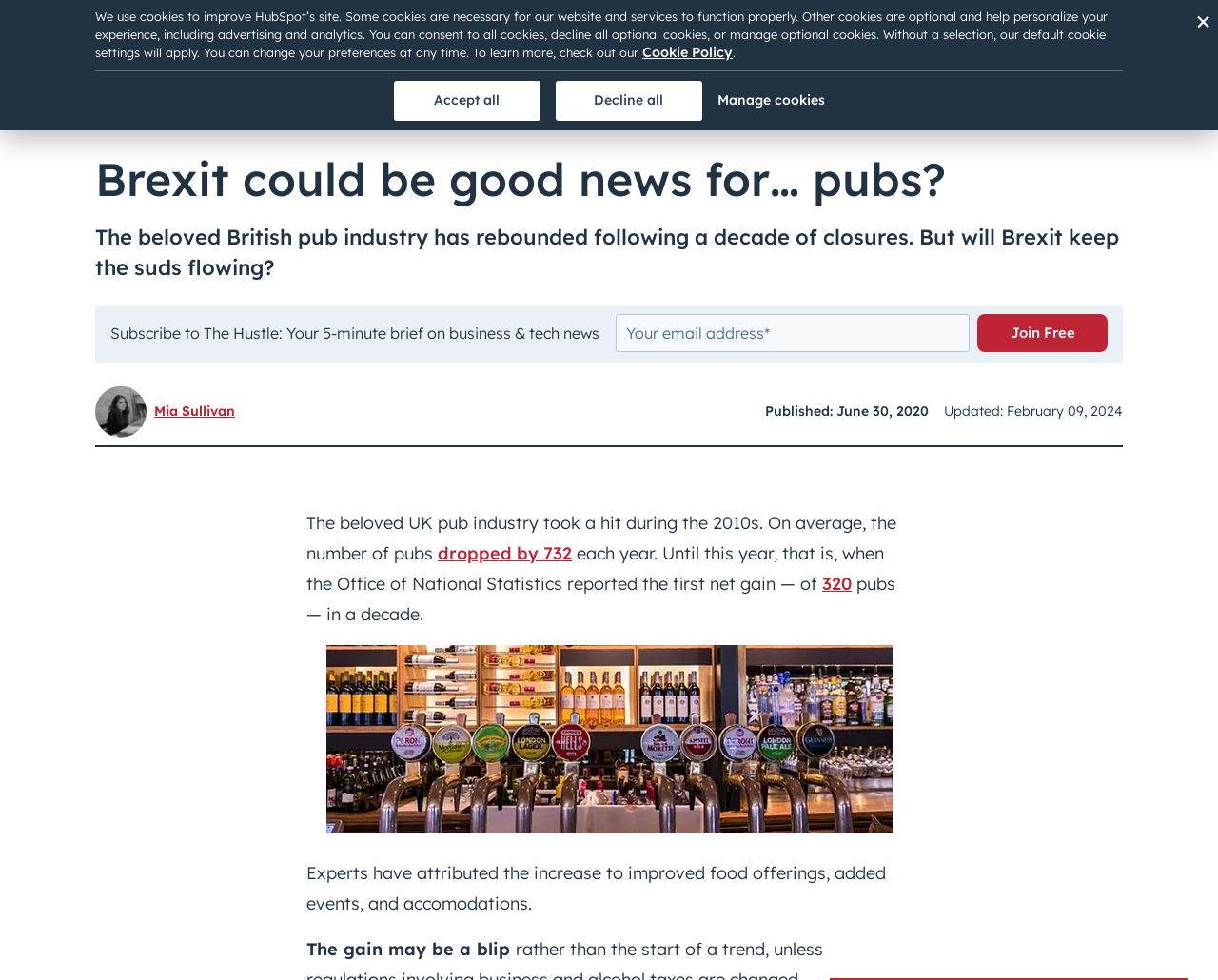Determine the bounding box coordinates for the clickable element to execute this instruction: "Subscribe to The Hustle newsletter". Provide the coordinates as four float numbers between 0 and 1, i.e., [left, top, right, bottom].

[0.506, 0.32, 0.796, 0.359]